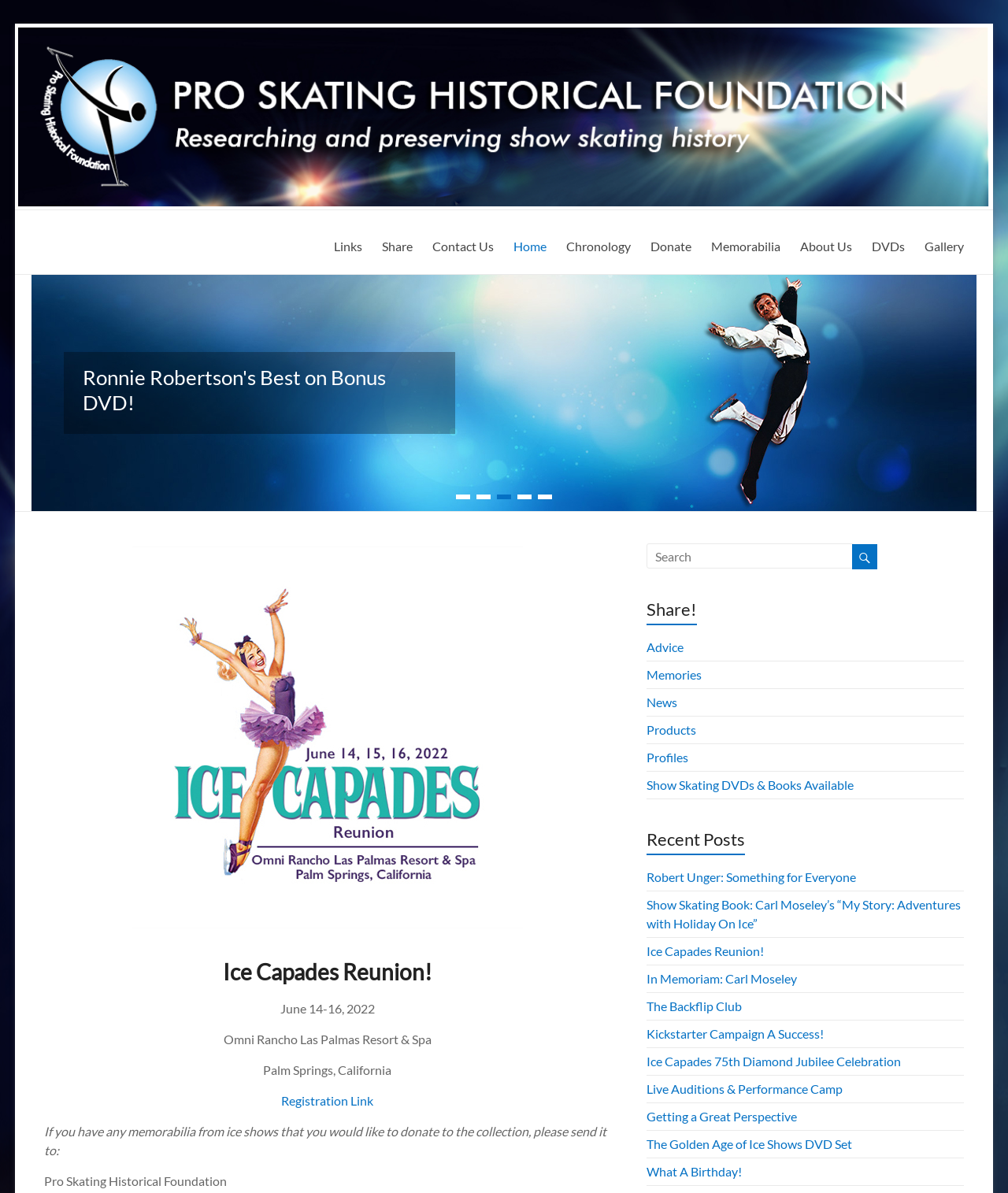Determine the bounding box coordinates of the clickable element necessary to fulfill the instruction: "Click the 'Donate' link". Provide the coordinates as four float numbers within the 0 to 1 range, i.e., [left, top, right, bottom].

[0.645, 0.19, 0.686, 0.22]